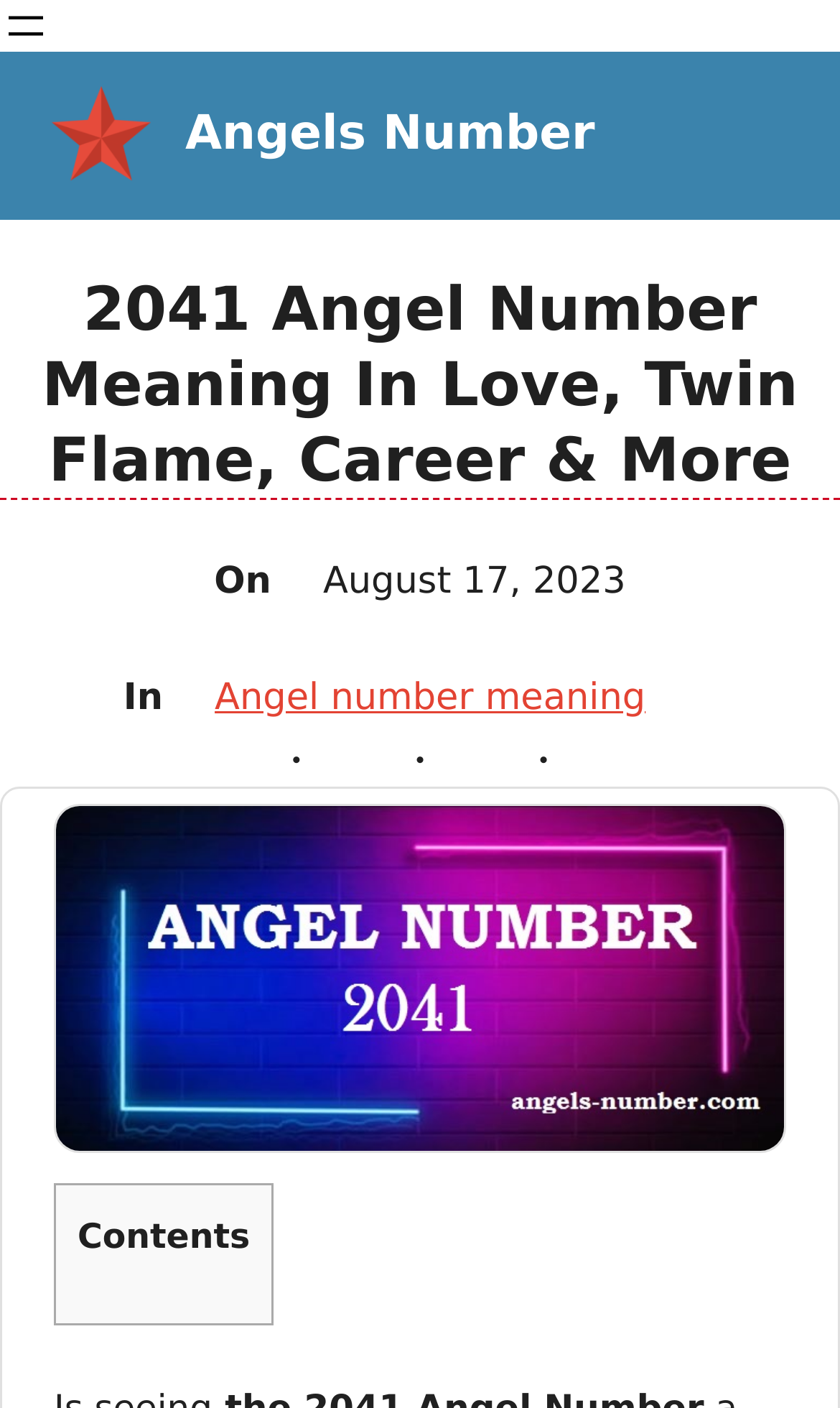Please give a one-word or short phrase response to the following question: 
What is the date of the article?

August 17, 2023